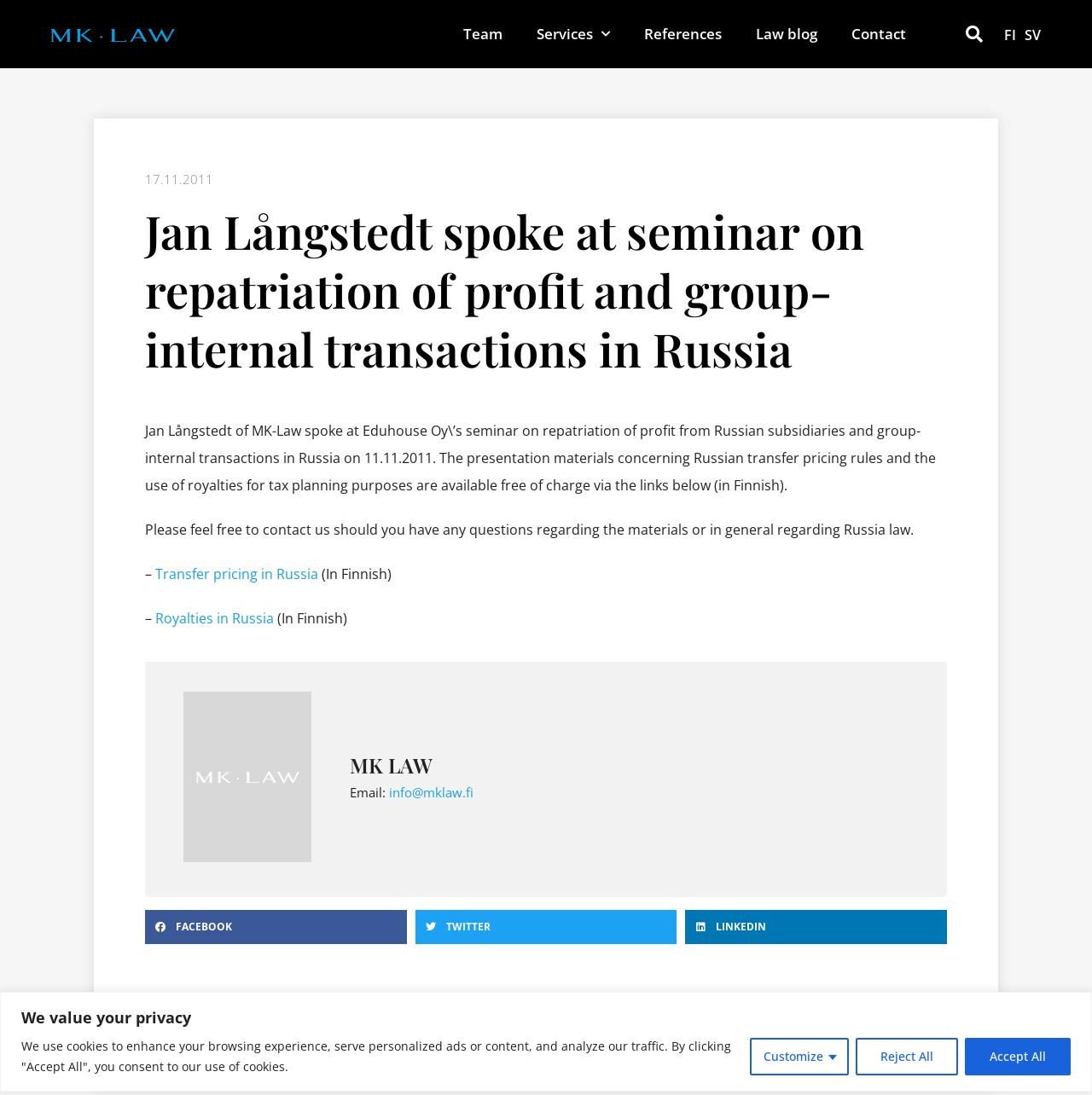Using the webpage screenshot and the element description info@mklaw.fi, determine the bounding box coordinates. Specify the coordinates in the format (top-left x, top-left y, bottom-right x, bottom-right y) with values ranging from 0 to 1.

[0.356, 0.716, 0.434, 0.731]